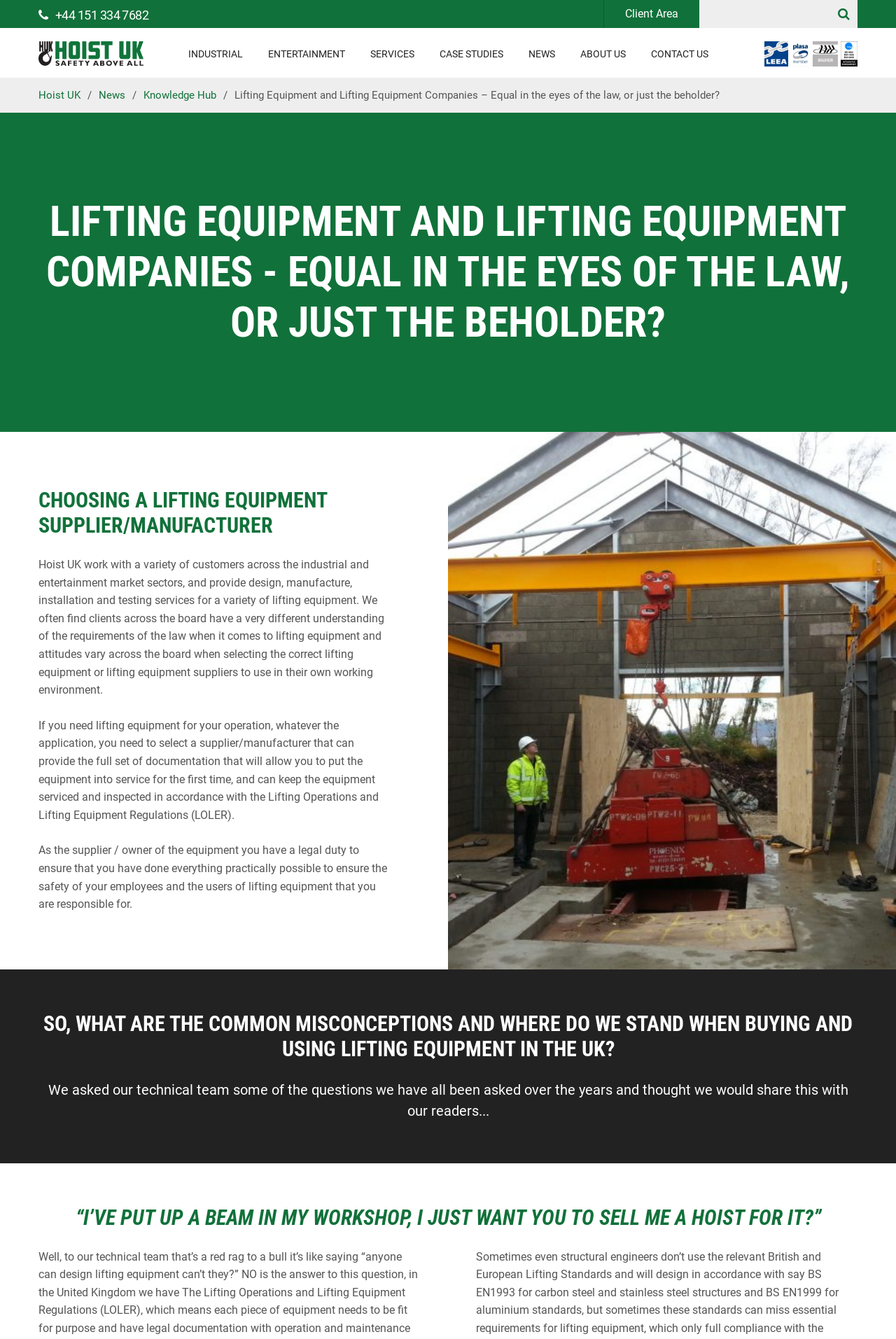Locate the bounding box coordinates of the item that should be clicked to fulfill the instruction: "Call the phone number".

[0.043, 0.004, 0.166, 0.019]